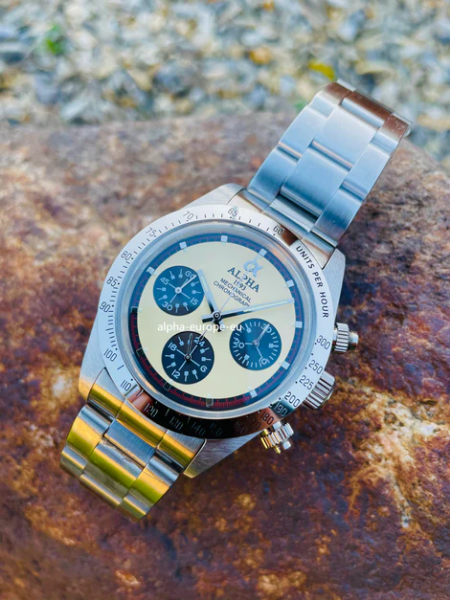Please examine the image and answer the question with a detailed explanation:
What material is the bracelet made of?

The caption describes the bracelet as adding a touch of elegance, and it is made of stainless steel, which seamlessly transitions from the case to the wrist.